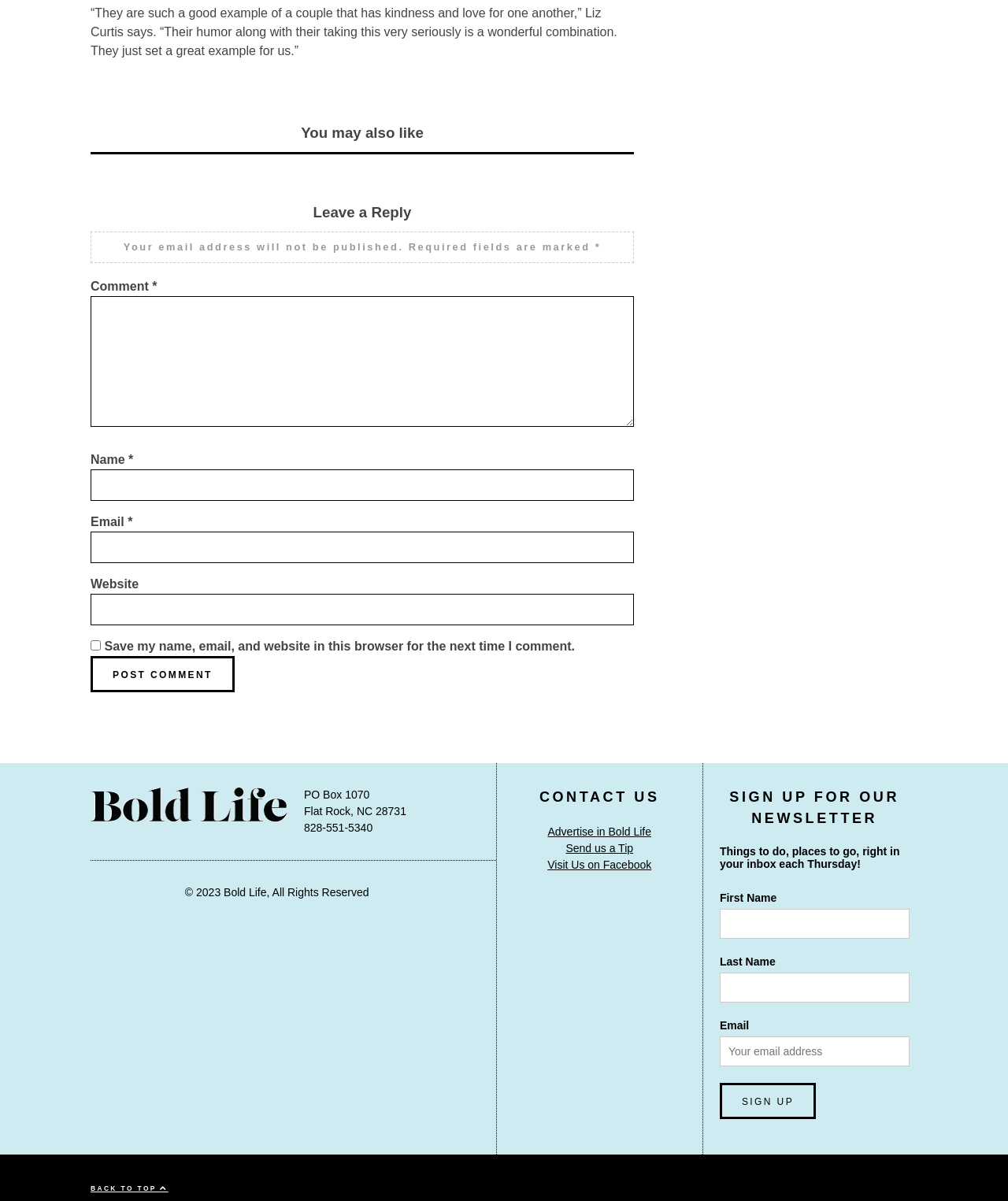Given the following UI element description: "Back to top", find the bounding box coordinates in the webpage screenshot.

[0.09, 0.986, 0.167, 0.993]